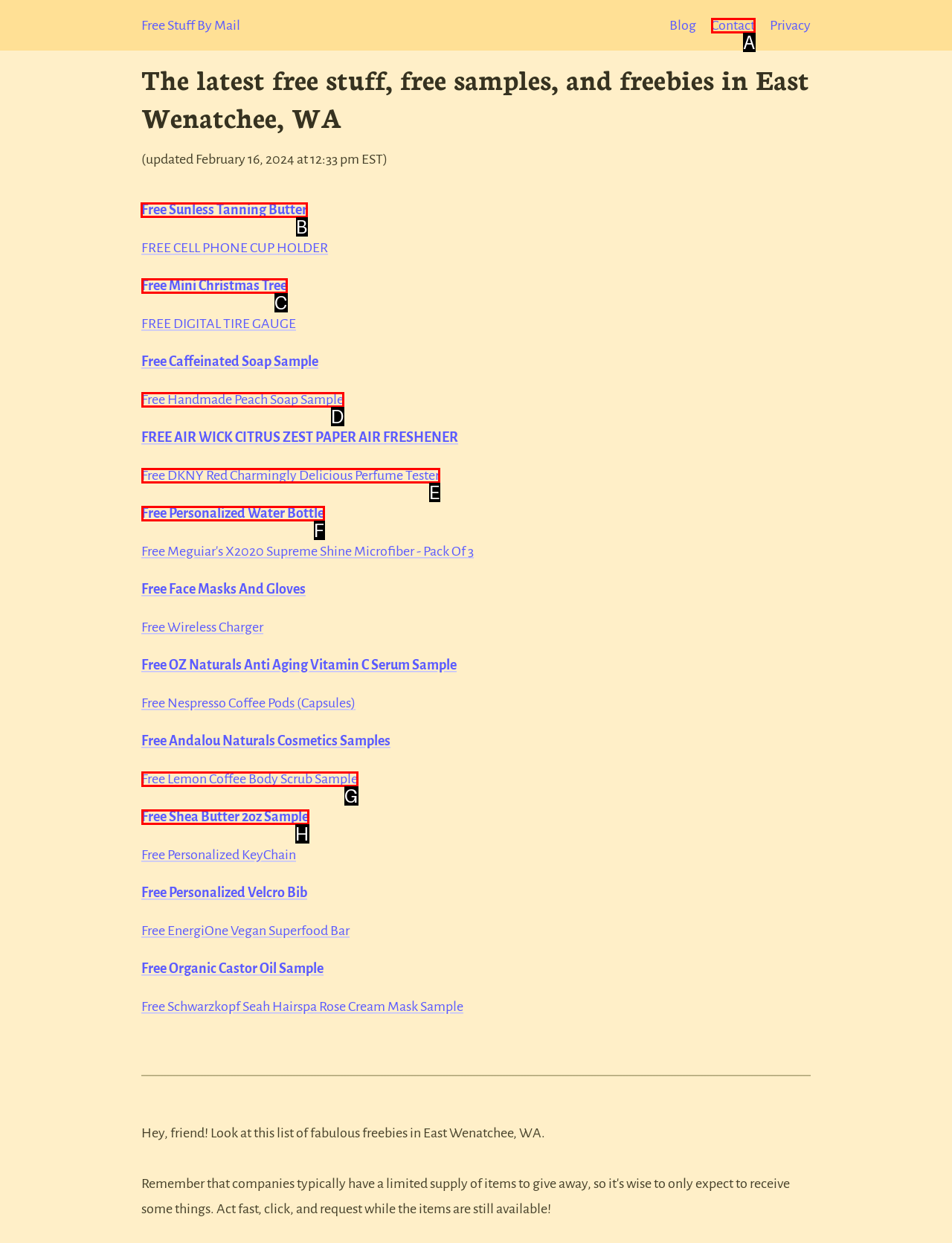Select the appropriate HTML element to click on to finish the task: Check out 'Free Sunless Tanning Butter'.
Answer with the letter corresponding to the selected option.

B